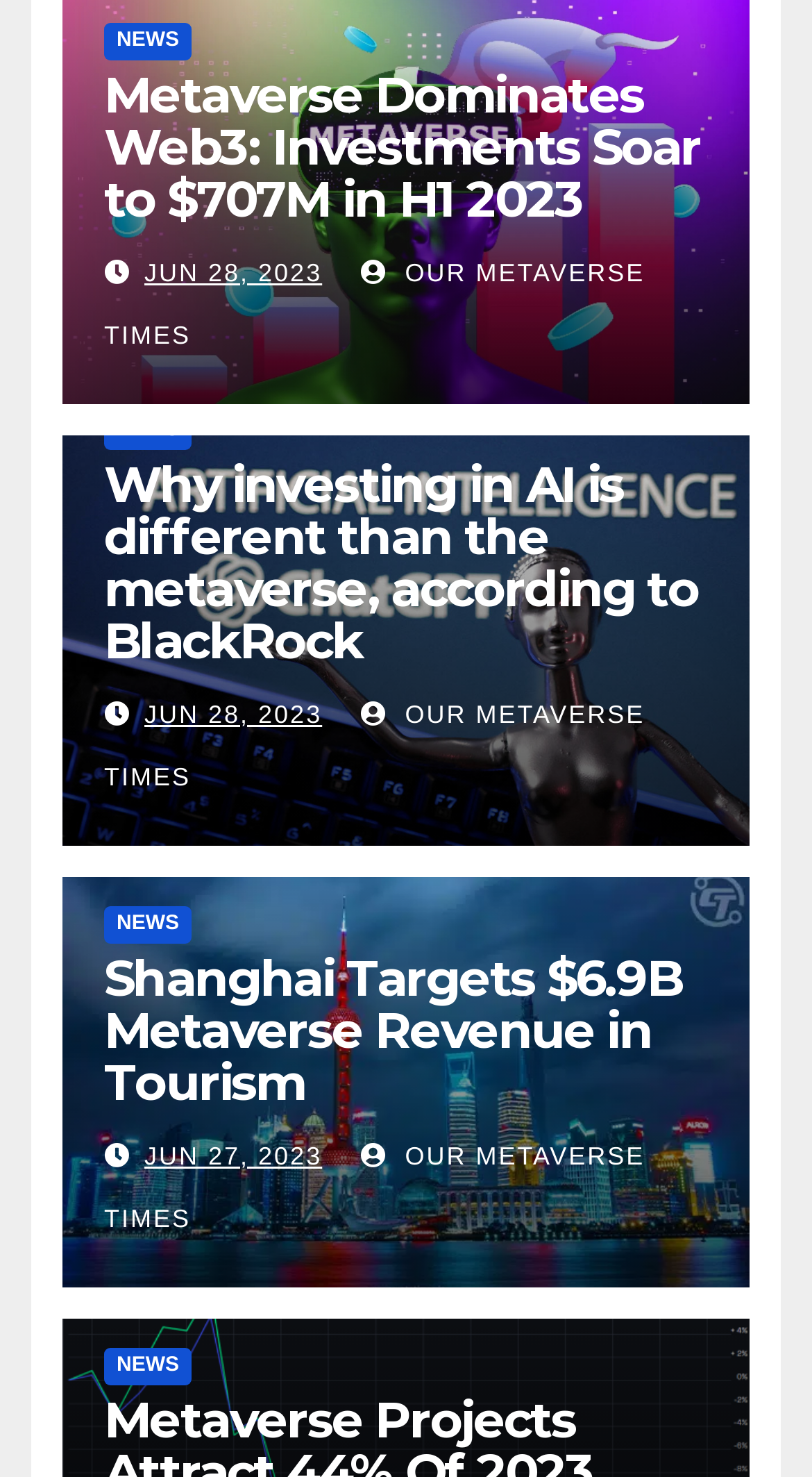Find the bounding box coordinates of the clickable region needed to perform the following instruction: "browse latest news". The coordinates should be provided as four float numbers between 0 and 1, i.e., [left, top, right, bottom].

[0.128, 0.912, 0.236, 0.938]